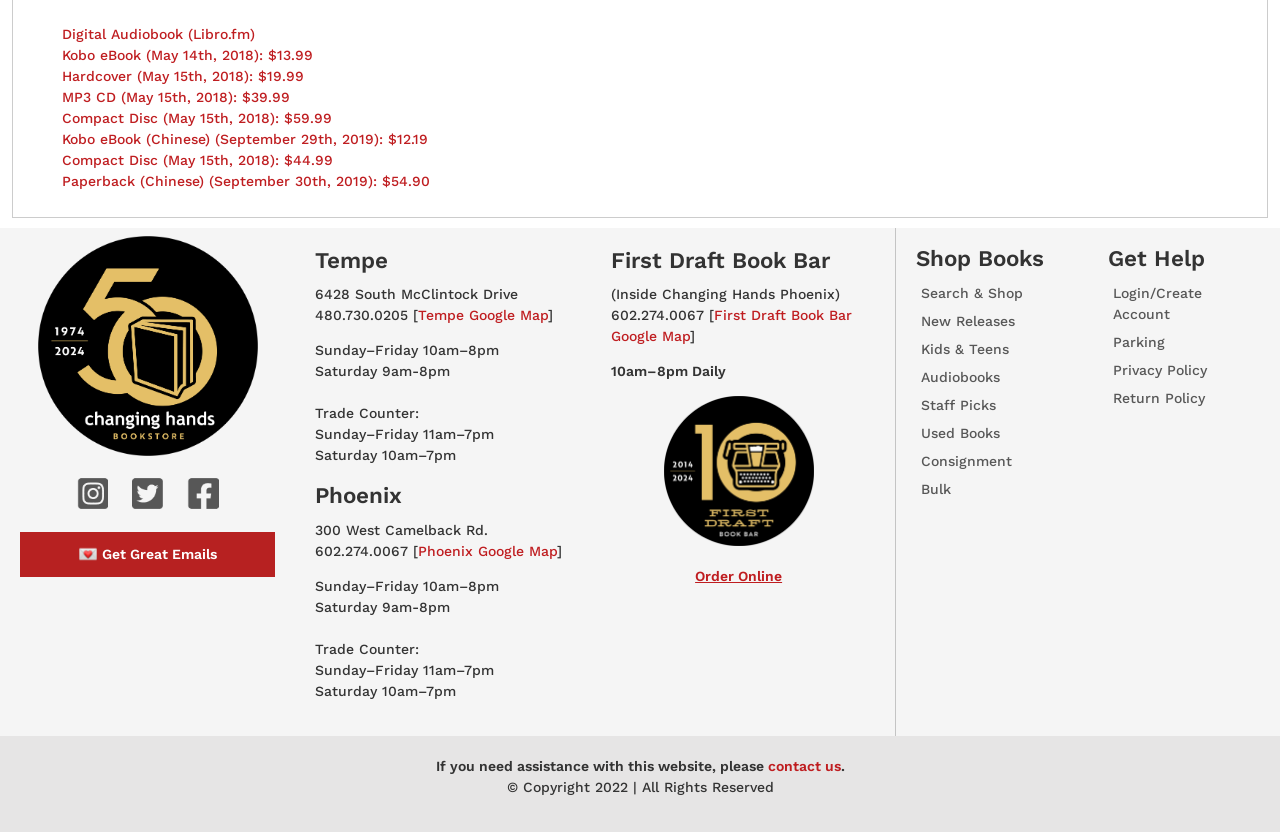What is the phone number of the Tempe bookstore?
Using the image, respond with a single word or phrase.

480.730.0205